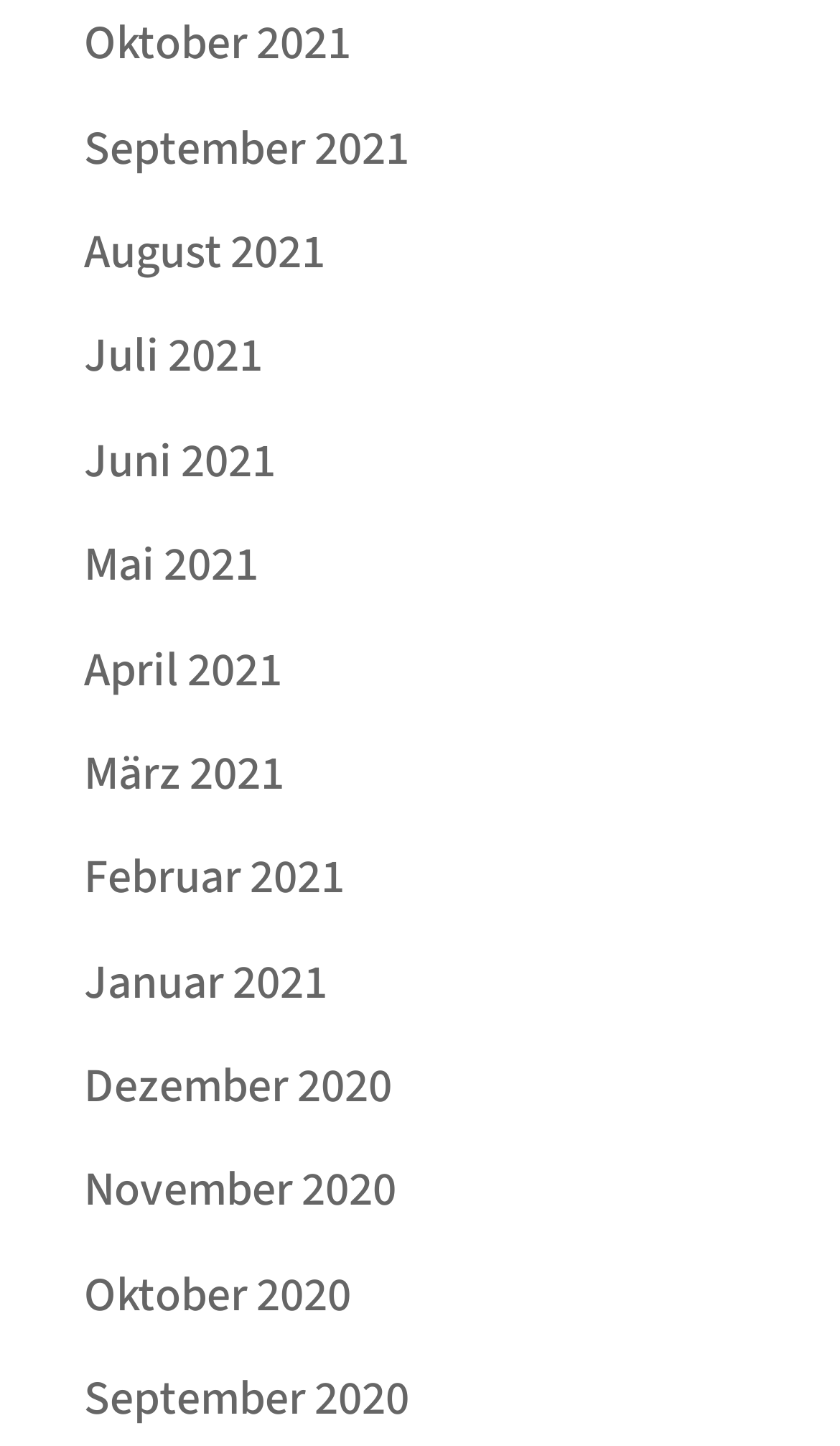Please provide a comprehensive response to the question below by analyzing the image: 
How many months are listed in 2021?

I counted the number of links with '2021' in their text and found that there are 6 months listed in 2021, which are Oktober 2021, September 2021, August 2021, Juli 2021, Juni 2021, and Mai 2021.